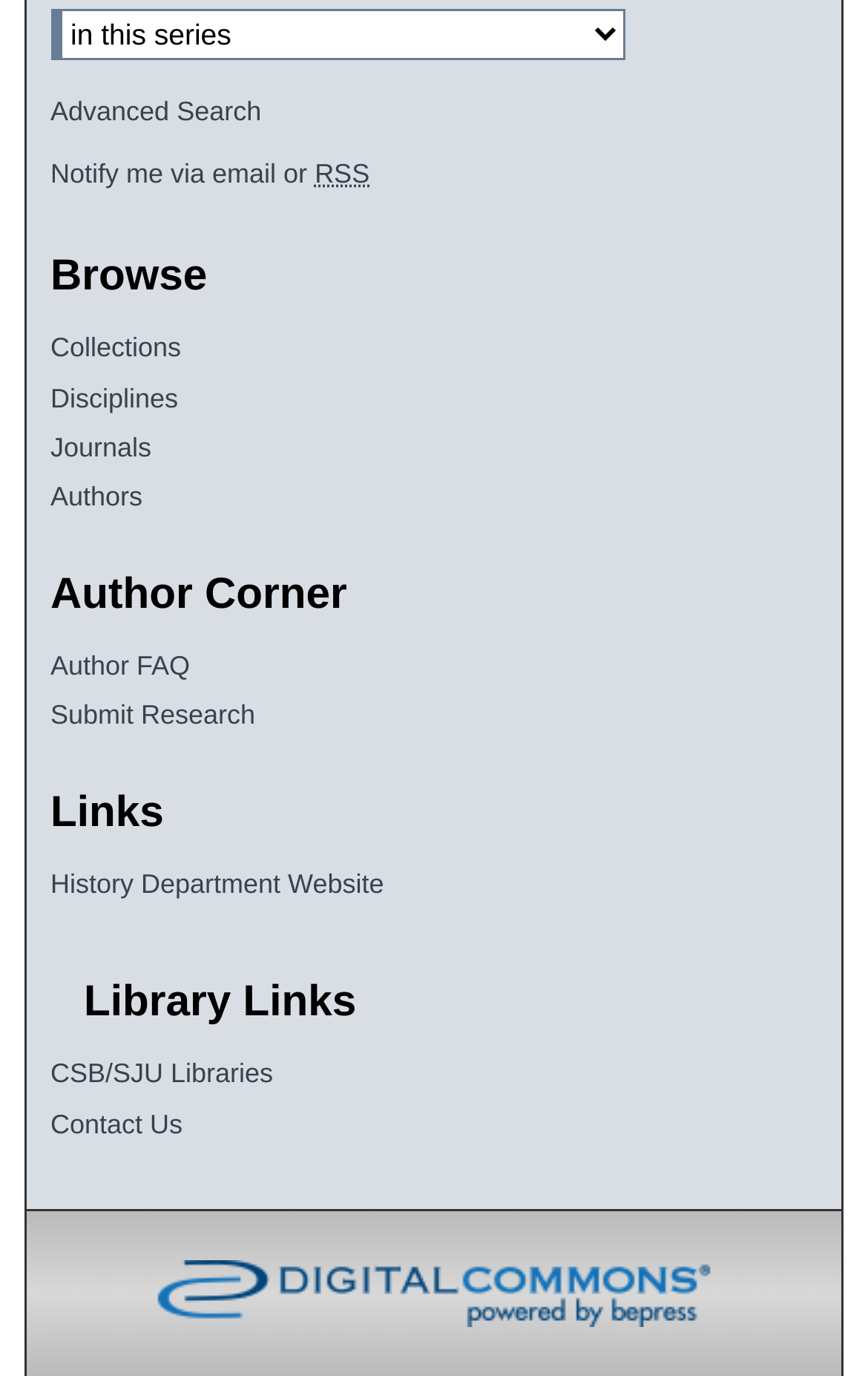Pinpoint the bounding box coordinates for the area that should be clicked to perform the following instruction: "Get notified via email or RSS".

[0.058, 0.082, 0.942, 0.113]